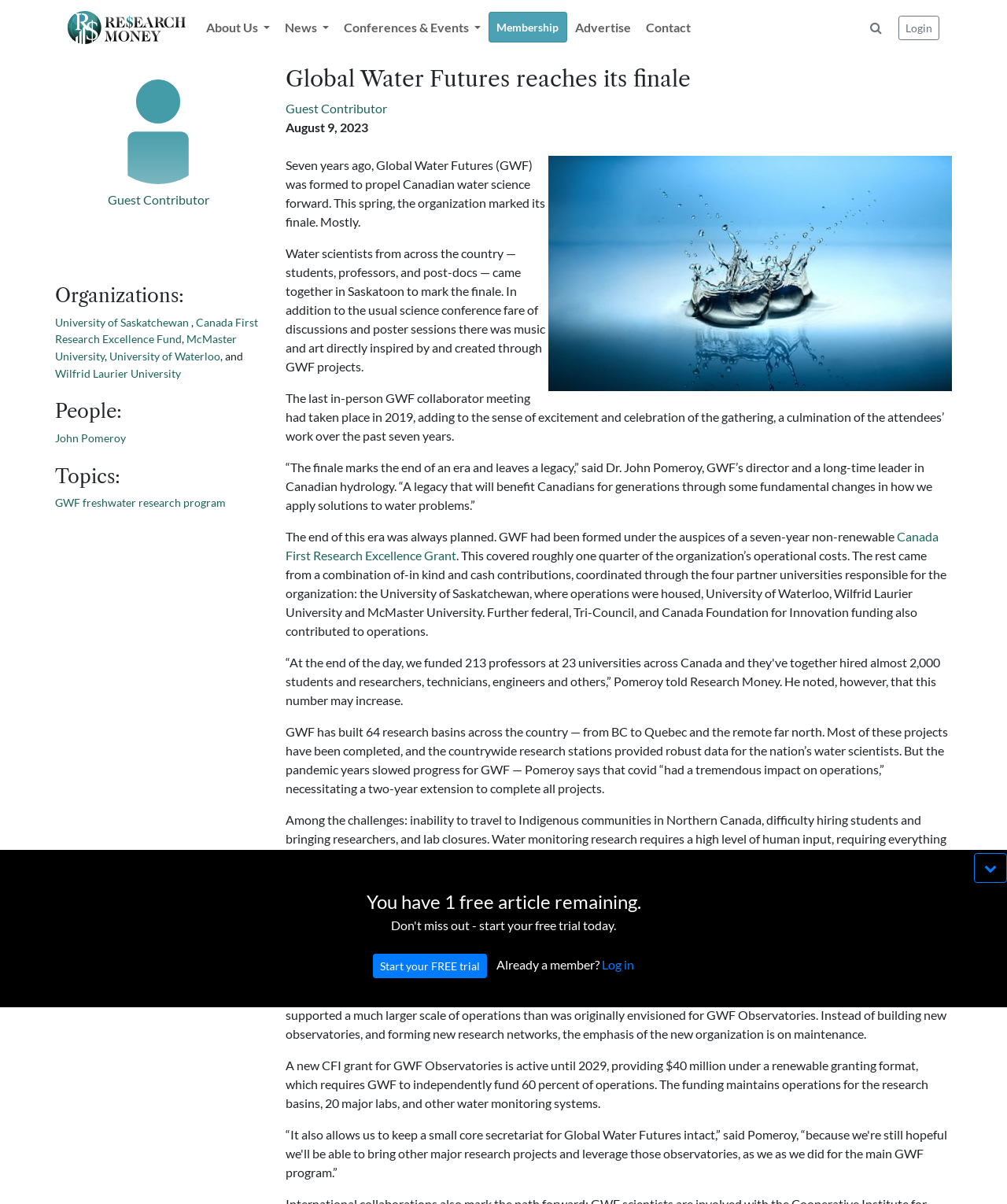What is the name of the grant that originally launched GWF?
From the screenshot, supply a one-word or short-phrase answer.

Canada First Research Excellence Grant